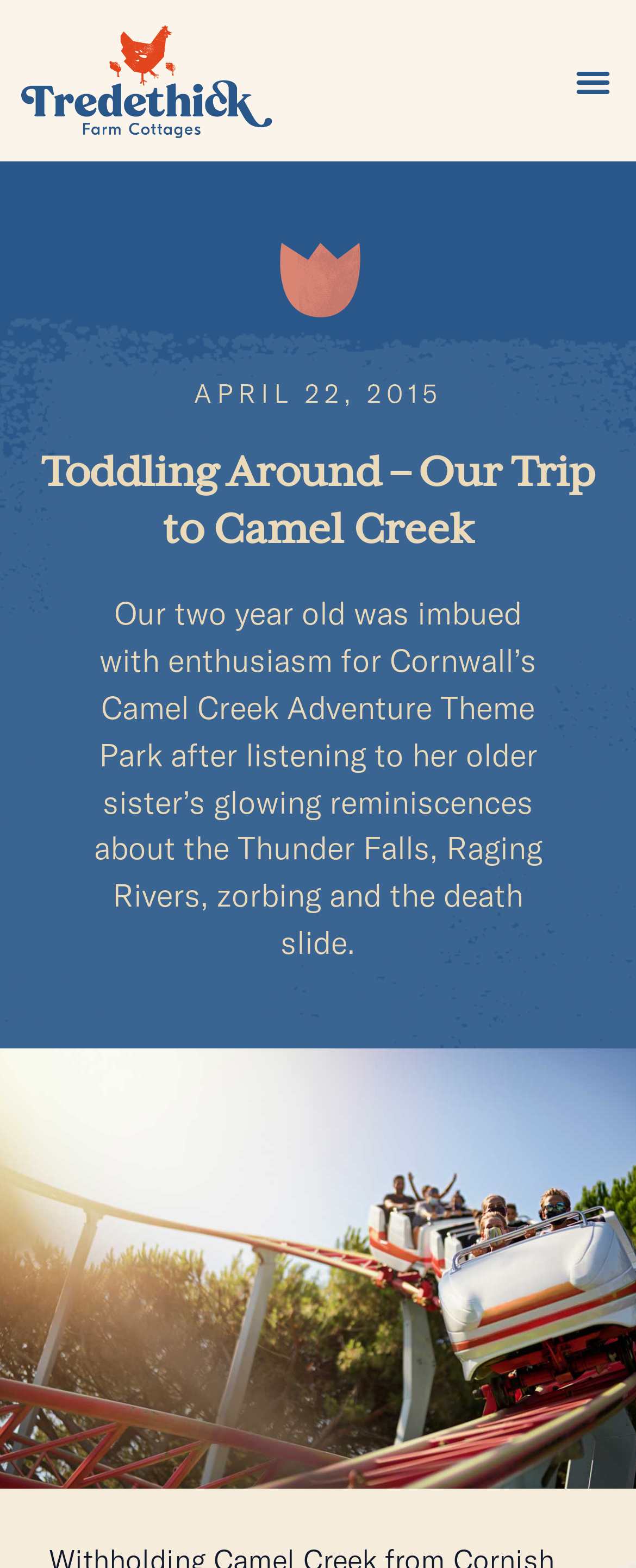What is the age of the child mentioned?
Can you provide a detailed and comprehensive answer to the question?

The answer can be inferred from the text 'Our two year old was imbued with enthusiasm...' which mentions the age of the child.